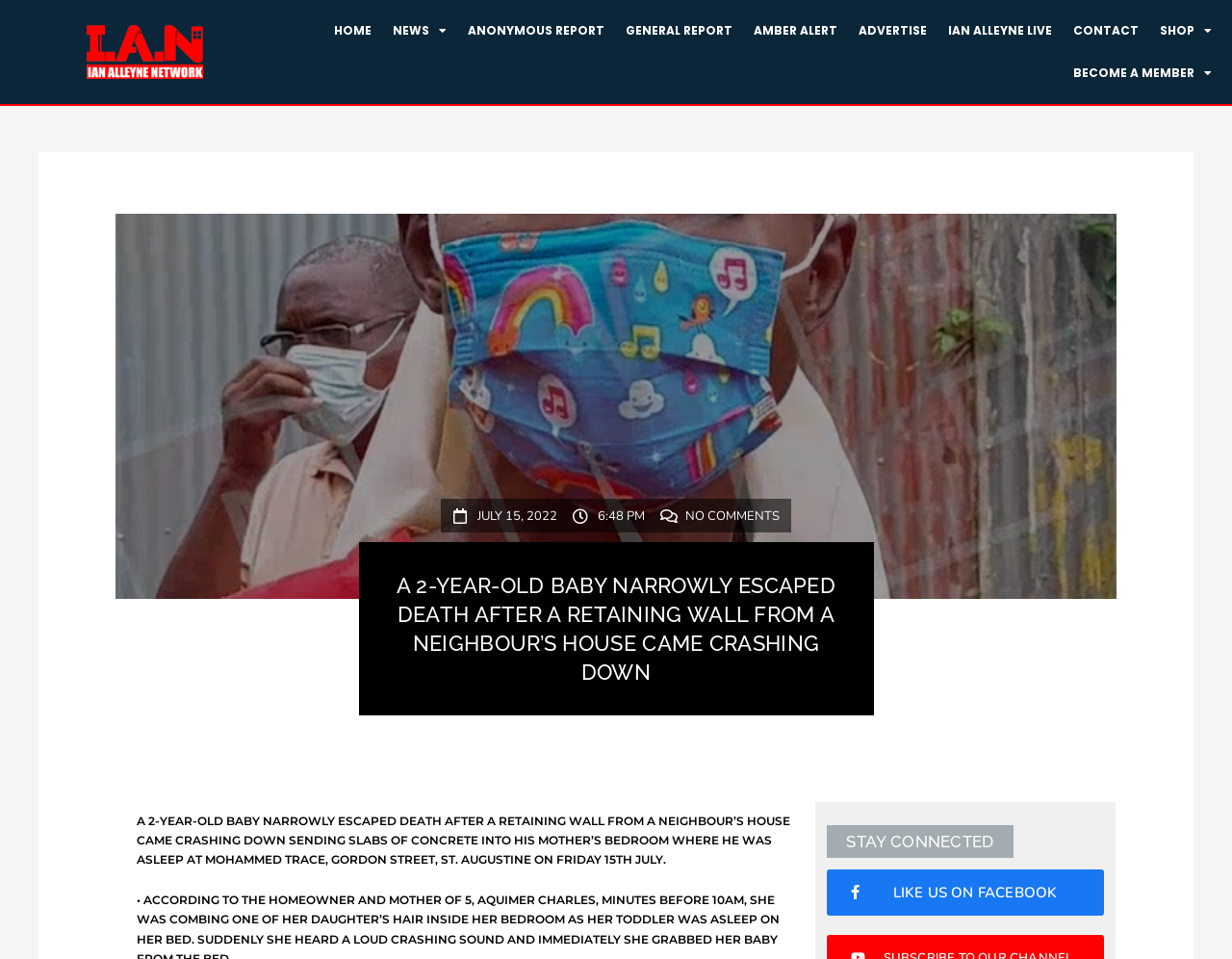What is the social media platform mentioned in the webpage?
Give a detailed explanation using the information visible in the image.

I looked for social media links and found a link that says 'LIKE US ON FACEBOOK'. This indicates that the social media platform mentioned in the webpage is FACEBOOK.